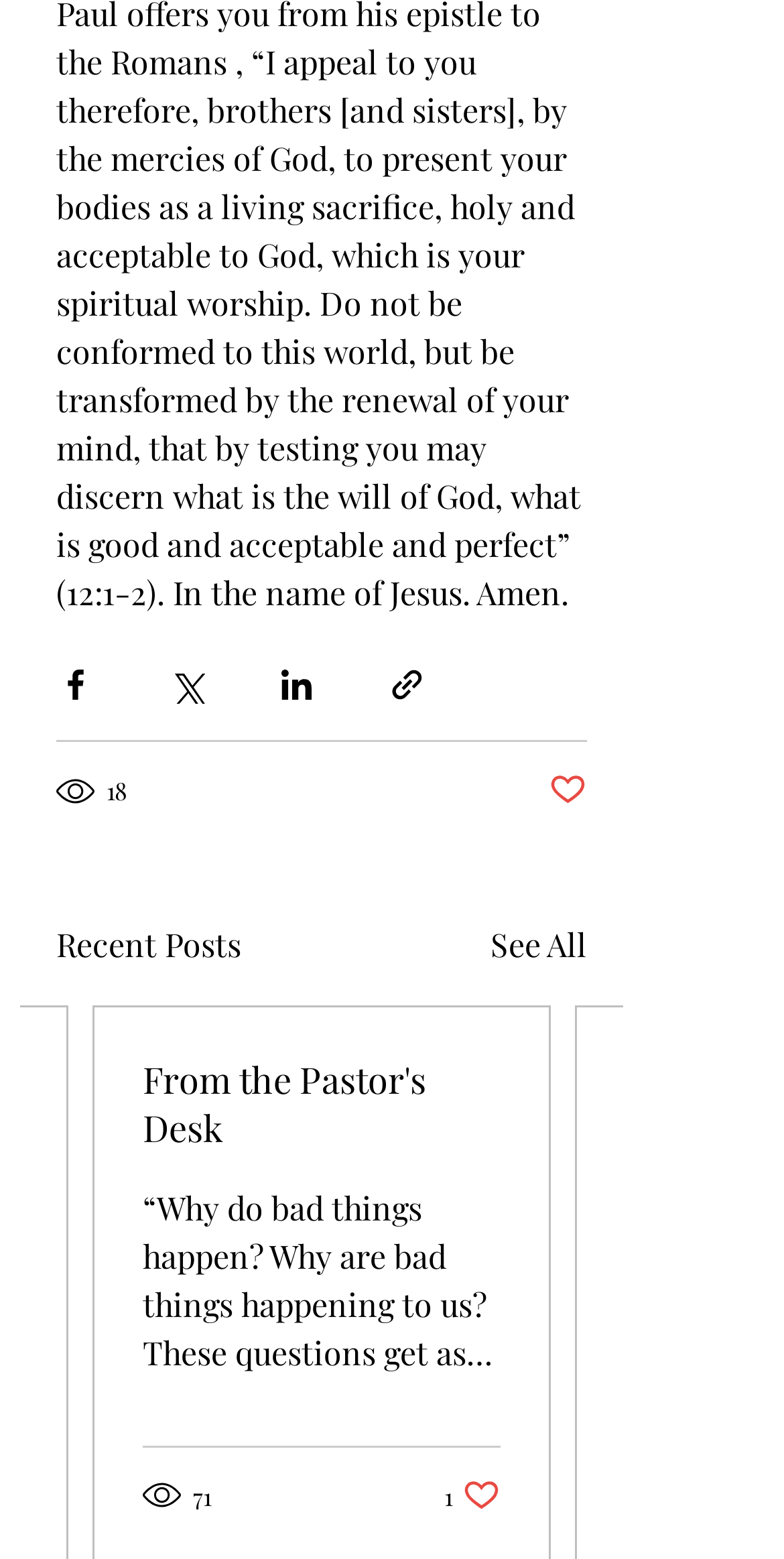Please identify the bounding box coordinates of the area that needs to be clicked to follow this instruction: "Like the post".

[0.567, 0.947, 0.638, 0.971]